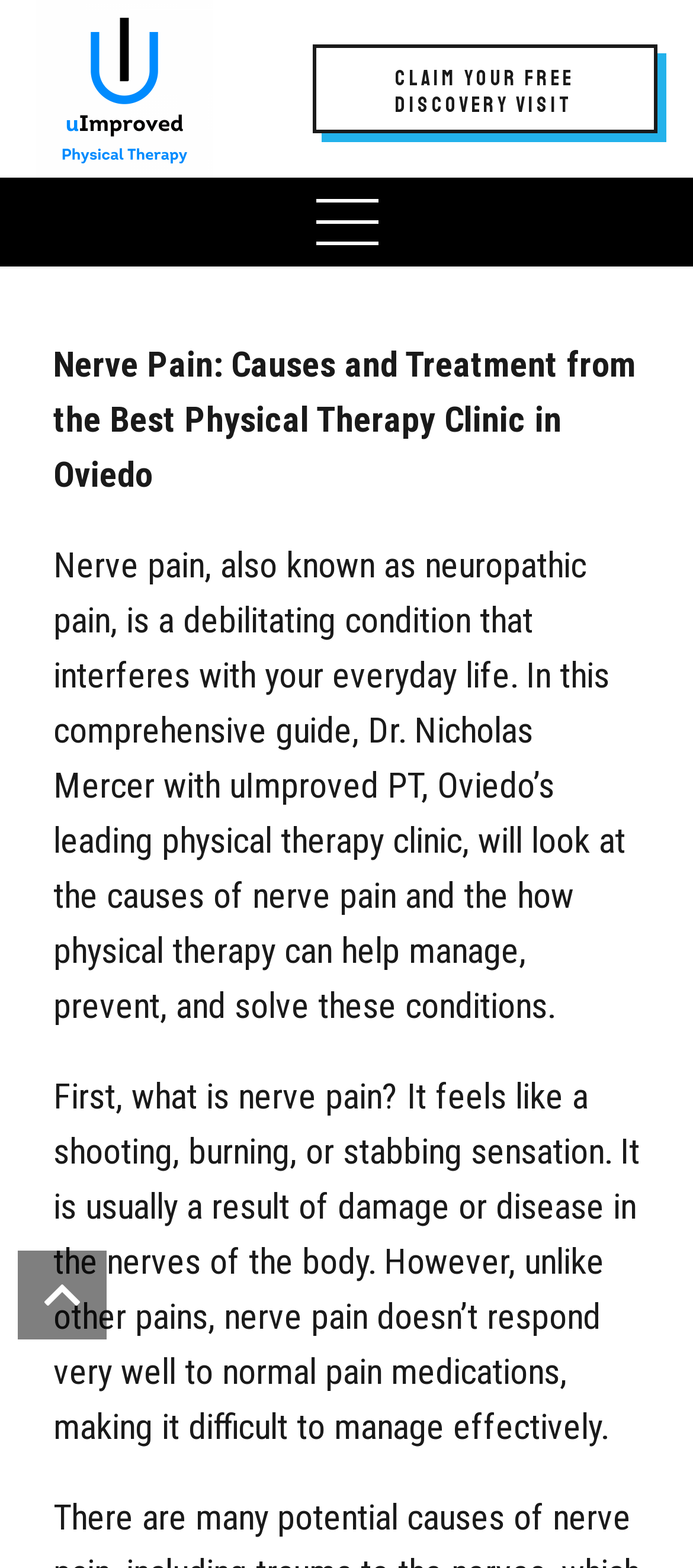Answer with a single word or phrase: 
What is the purpose of the 'Claim Your Free Discovery Visit' link?

To claim a free discovery visit